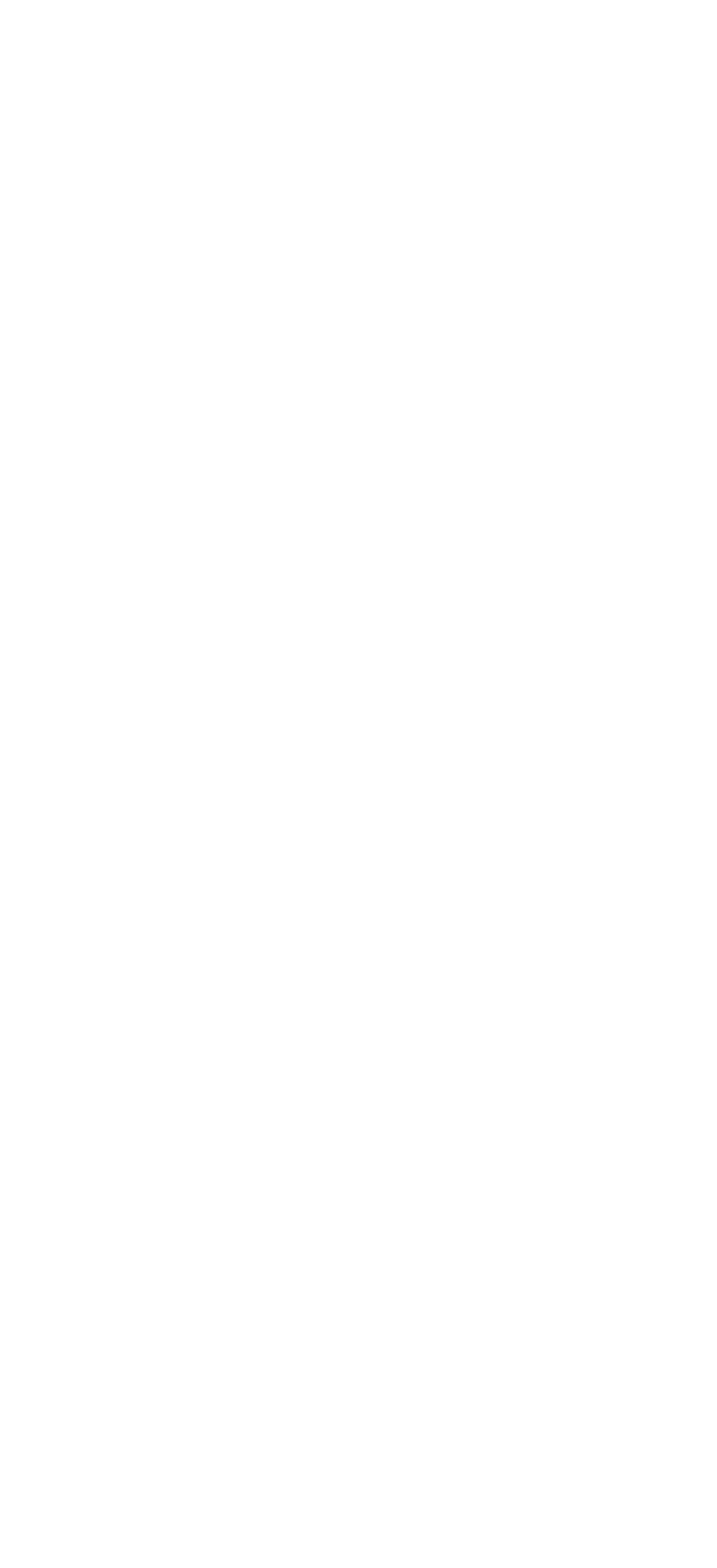Given the description "Next page", determine the bounding box of the corresponding UI element.

[0.0, 0.952, 0.203, 0.975]